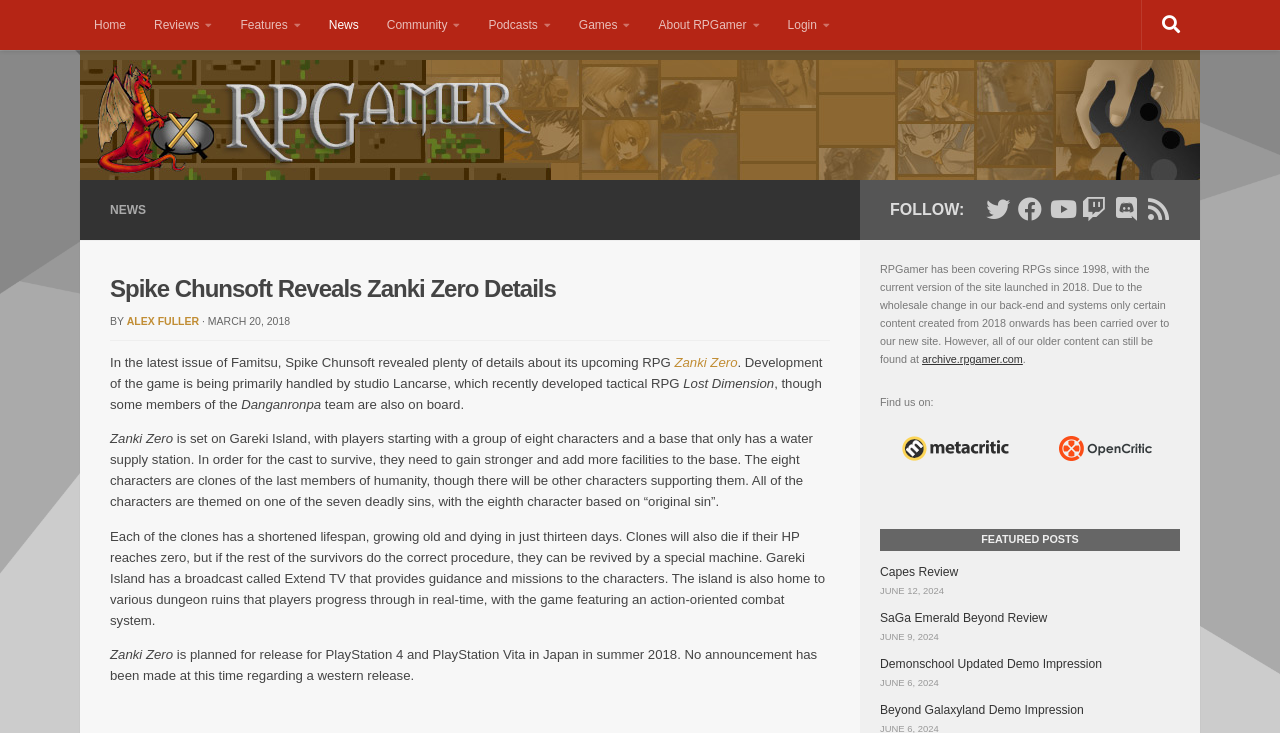Locate the bounding box coordinates of the clickable area needed to fulfill the instruction: "Follow RPGamer on Twitter".

[0.77, 0.269, 0.789, 0.302]